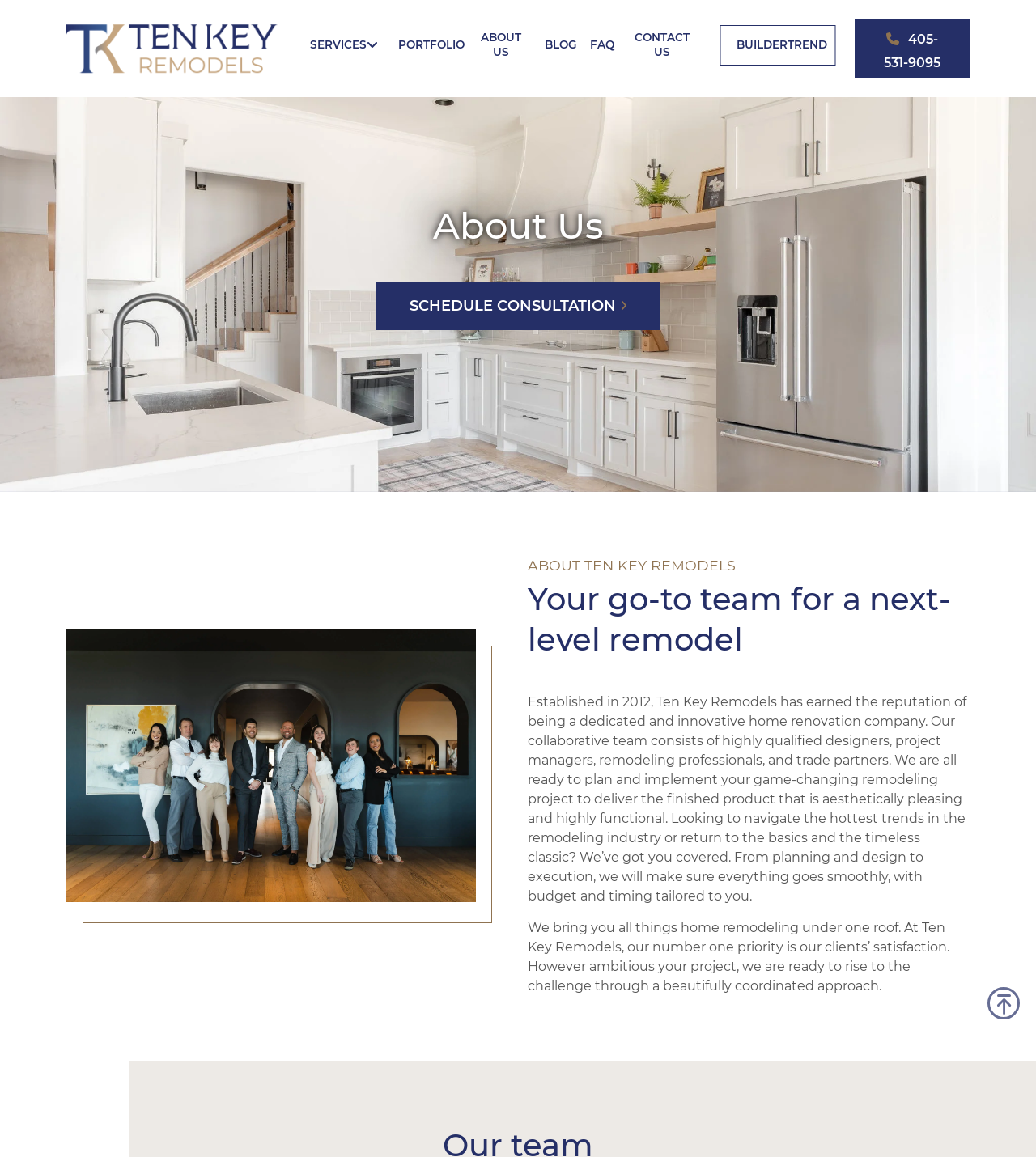Based on the element description, predict the bounding box coordinates (top-left x, top-left y, bottom-right x, bottom-right y) for the UI element in the screenshot: Portfolio

[0.384, 0.033, 0.442, 0.045]